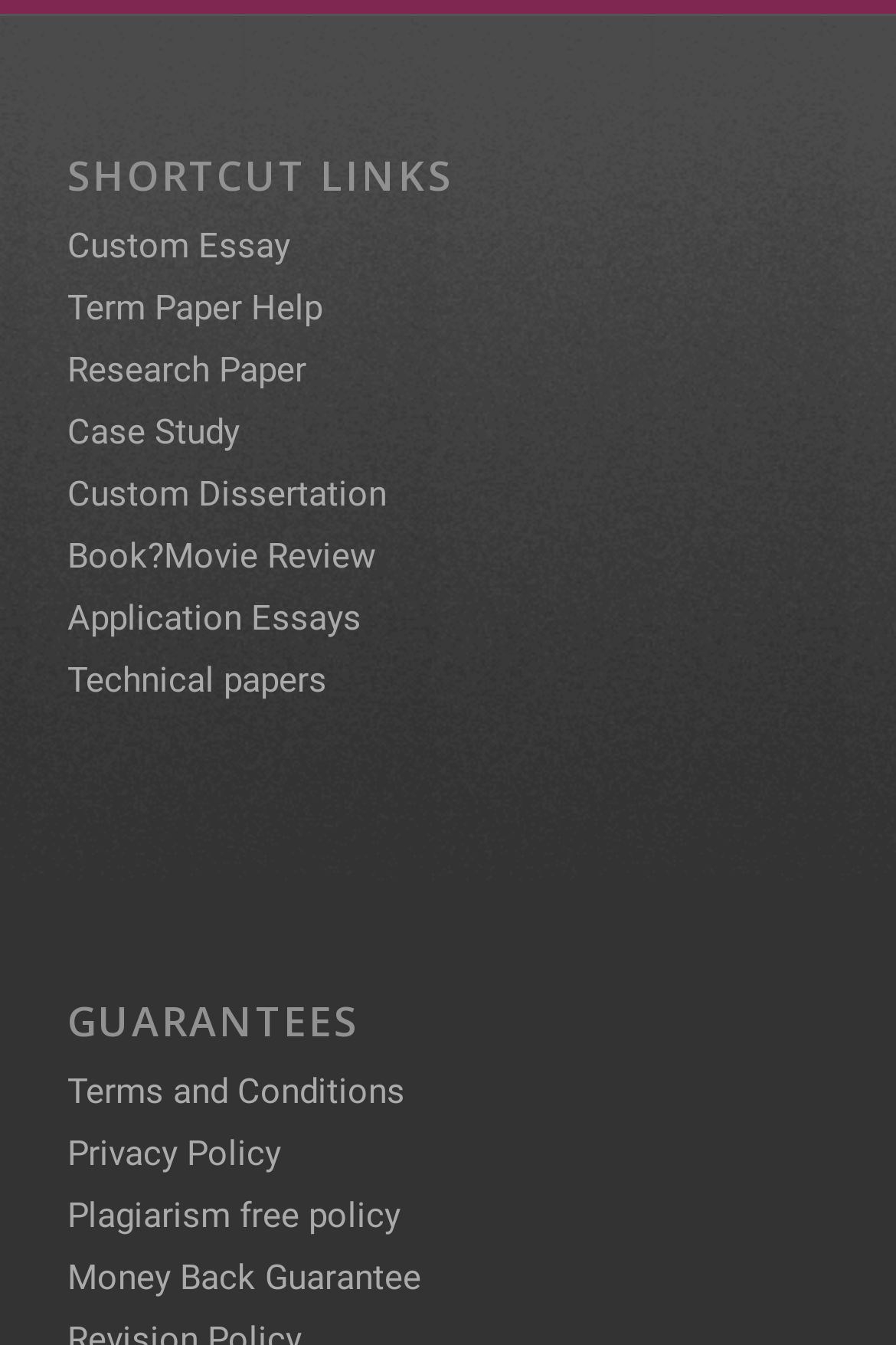Identify the bounding box coordinates of the region that should be clicked to execute the following instruction: "Get help with Research Paper".

[0.075, 0.16, 0.342, 0.191]